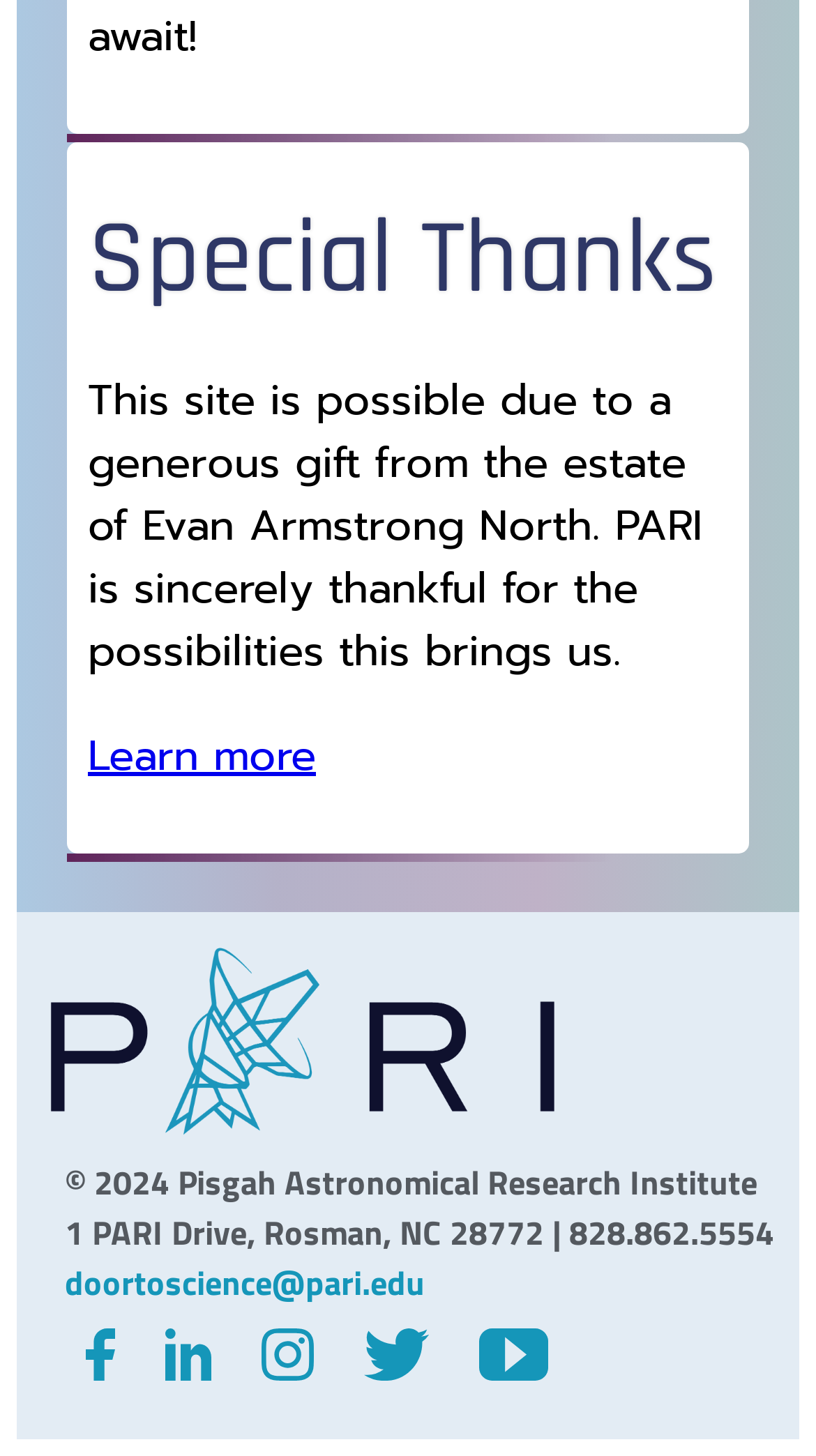Answer the question below using just one word or a short phrase: 
What is the address of the institute?

1 PARI Drive, Rosman, NC 28772